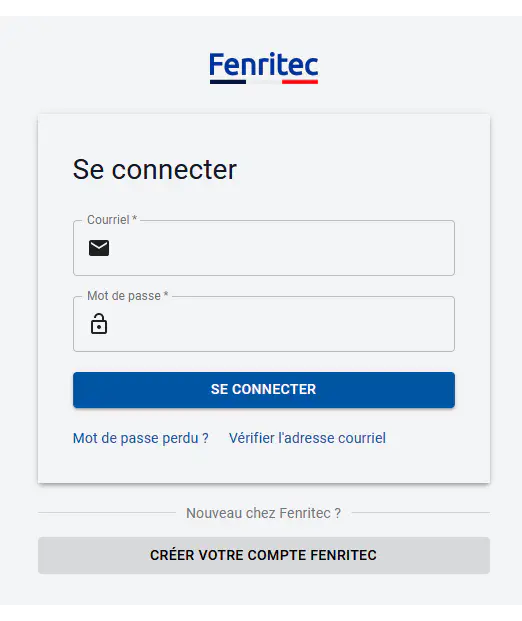Provide a comprehensive description of the image.

The image displays the login page for Fenritec, featuring a clean and user-friendly design. At the top, the title "Se connecter" invites users to enter their login credentials. Below the title, there are two labeled input fields for entering an email address ("Courriel *") and a password ("Mot de passe *"). Each field includes a corresponding icon: an envelope for the email and a padlock for the password, emphasizing security. 

A prominent blue button labelled "SE CONNECTER" facilitates the login process. Additionally, users have the option to recover forgotten passwords with a link saying "Mot de passe perdu ?" and can verify their email address with "Vérifier l’adresse courriel." At the bottom of the page, there is a prompt for new users with a button to "CRÉER VOTRE COMPTE FENRITEC," encouraging account creation. The overall layout is straightforward, aimed at providing a seamless login experience.